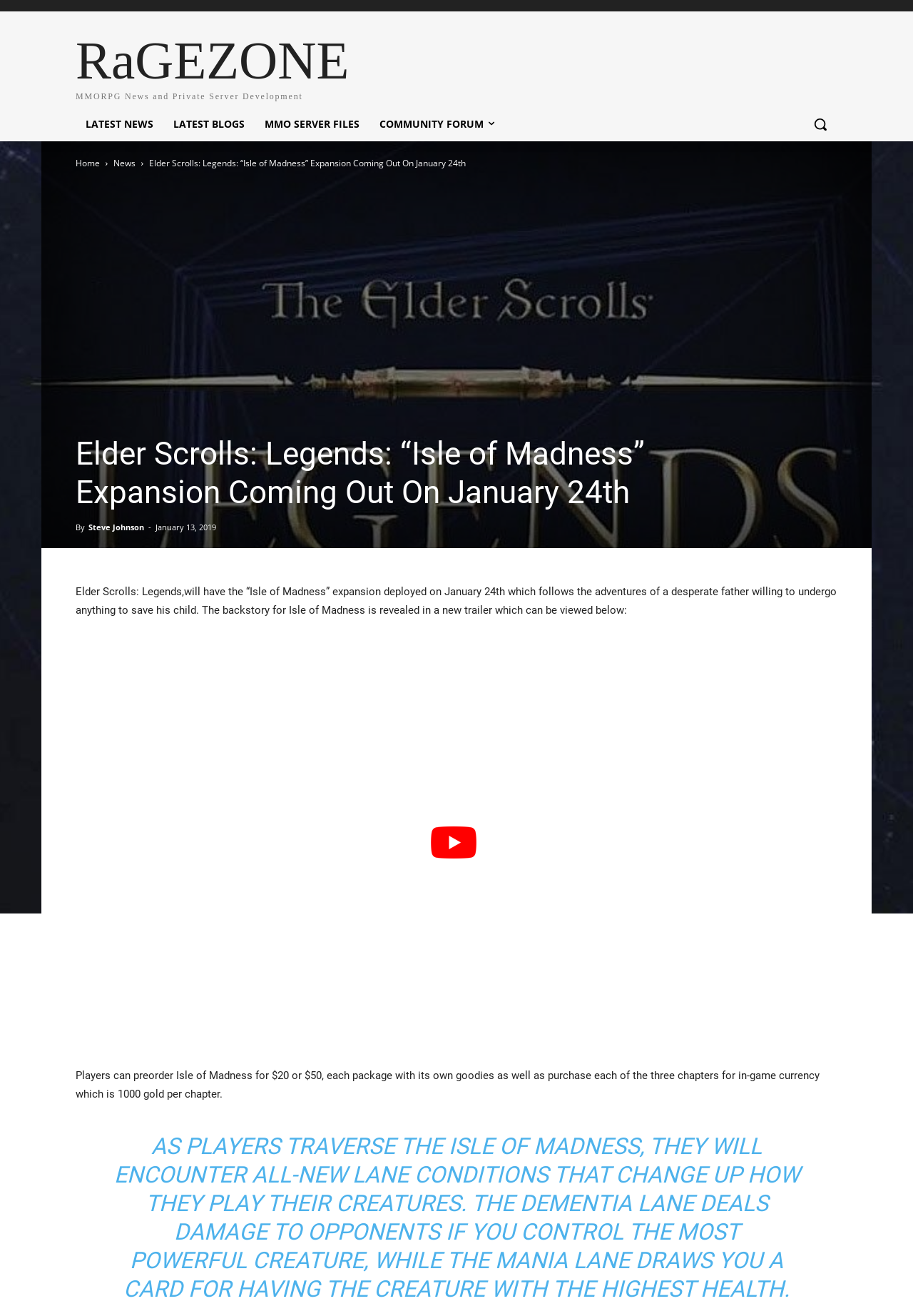Summarize the contents and layout of the webpage in detail.

The webpage is about the upcoming "Isle of Madness" expansion for Elder Scrolls: Legends, scheduled to release on January 24th. At the top, there are several links to different sections of the website, including "RaGEZONE MMORPG News and Private Server Development", "LATEST NEWS", "LATEST BLOGS", "MMO SERVER FILES", and "COMMUNITY FORUM". A search button is located on the right side of these links.

Below these links, there is a table with a heading that displays the title of the article, "Elder Scrolls: Legends: “Isle of Madness” Expansion Coming Out On January 24th". The author's name, "Steve Johnson", is mentioned, along with the date of publication, "January 13, 2019".

The main content of the article is divided into three paragraphs. The first paragraph introduces the expansion and its storyline, which follows a desperate father's adventures to save his child. The second paragraph provides details about preordering the expansion, including the prices and in-game currency options. The third paragraph describes new gameplay features, such as lane conditions that affect how players use their creatures.

There is an image related to the search button, but its content is not specified. No other images are mentioned in the accessibility tree.